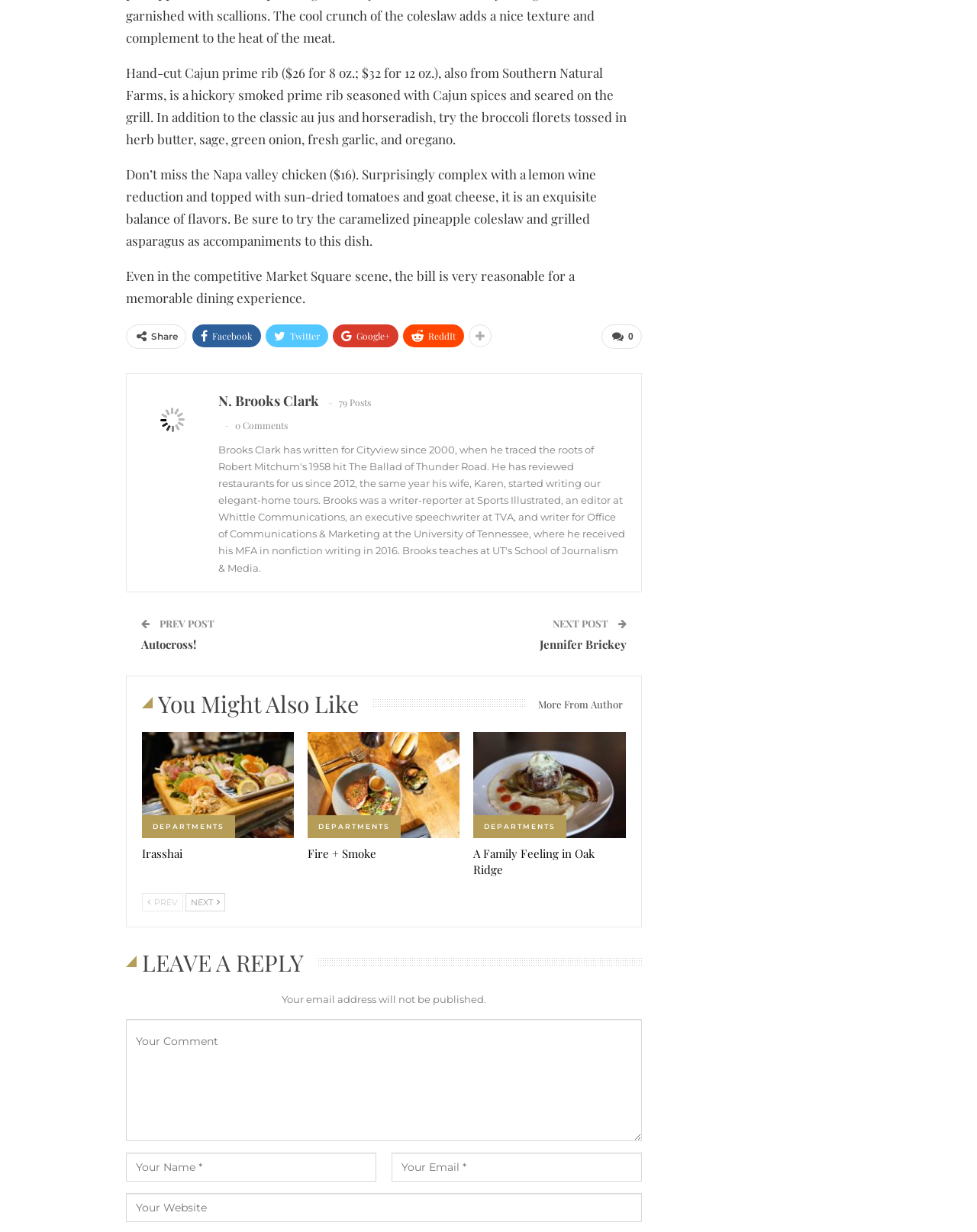What is the author of the post?
Could you answer the question with a detailed and thorough explanation?

I found the author's name 'N. Brooks Clark' in the link element with ID 273, which is located in the middle of the webpage.